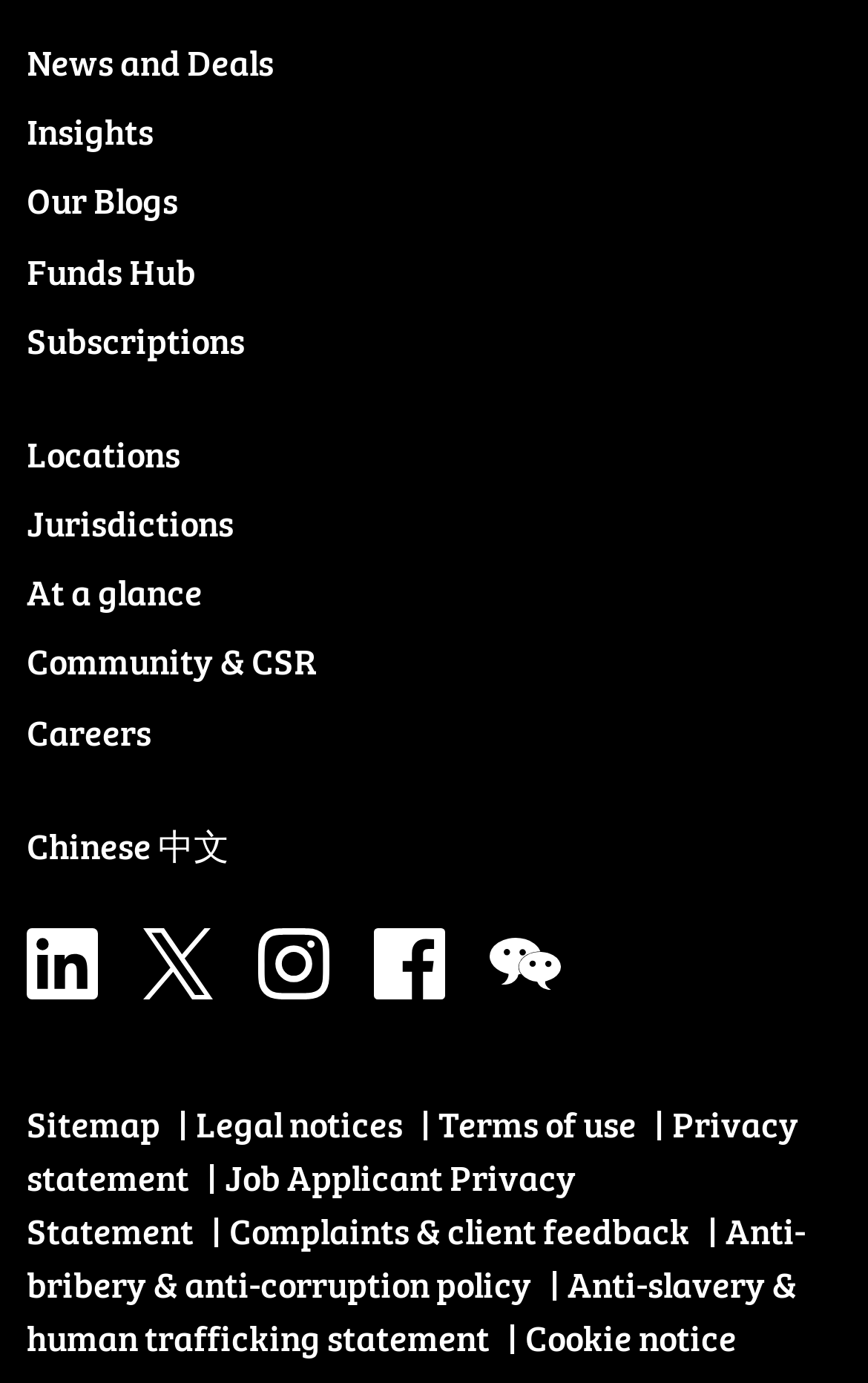Please pinpoint the bounding box coordinates for the region I should click to adhere to this instruction: "Check Locations".

[0.031, 0.306, 0.938, 0.343]